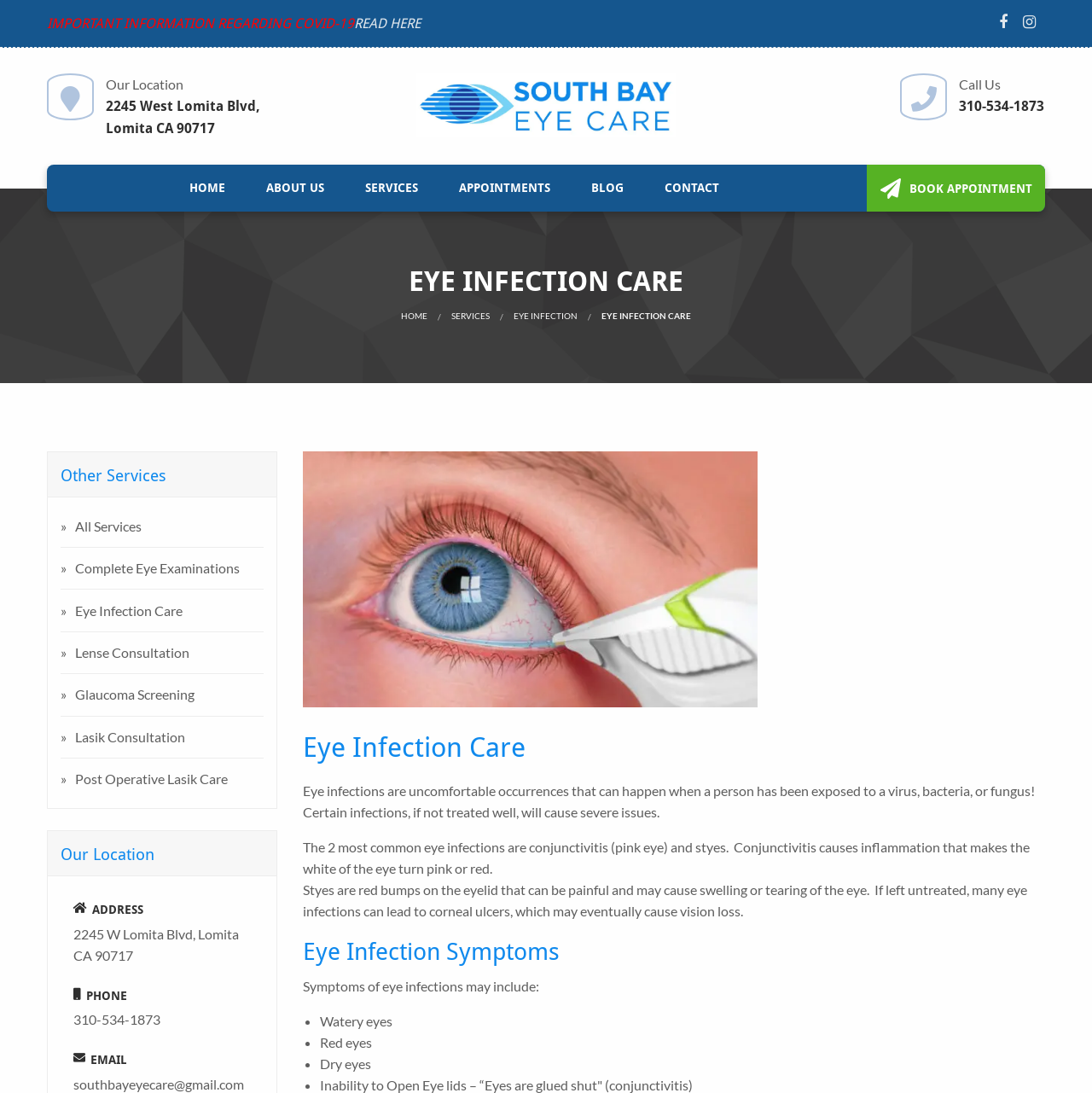Show the bounding box coordinates of the region that should be clicked to follow the instruction: "Call the office."

[0.878, 0.09, 0.956, 0.105]